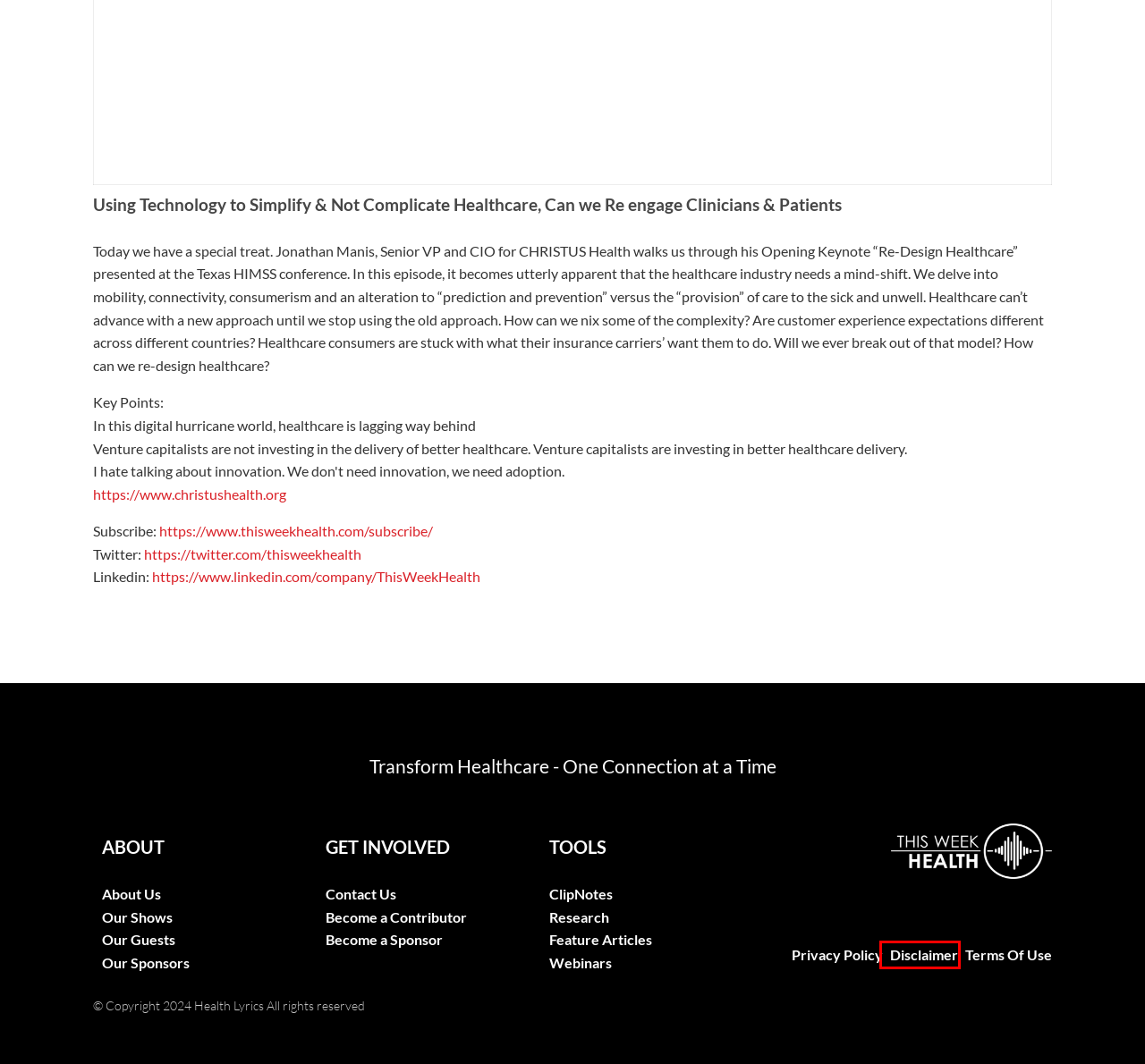After examining the screenshot of a webpage with a red bounding box, choose the most accurate webpage description that corresponds to the new page after clicking the element inside the red box. Here are the candidates:
A. Disclaimer - This Week Health
B. Contact Us - This Week Health
C. Clipnotes - This Week Health
D. Research - This Week Health
E. Become a Contributor - This Week Health
F. Read Great Articles and Features on - This Week Health
G. Terms of Use - This Week Health
H. Intro - About - This Week Health

A